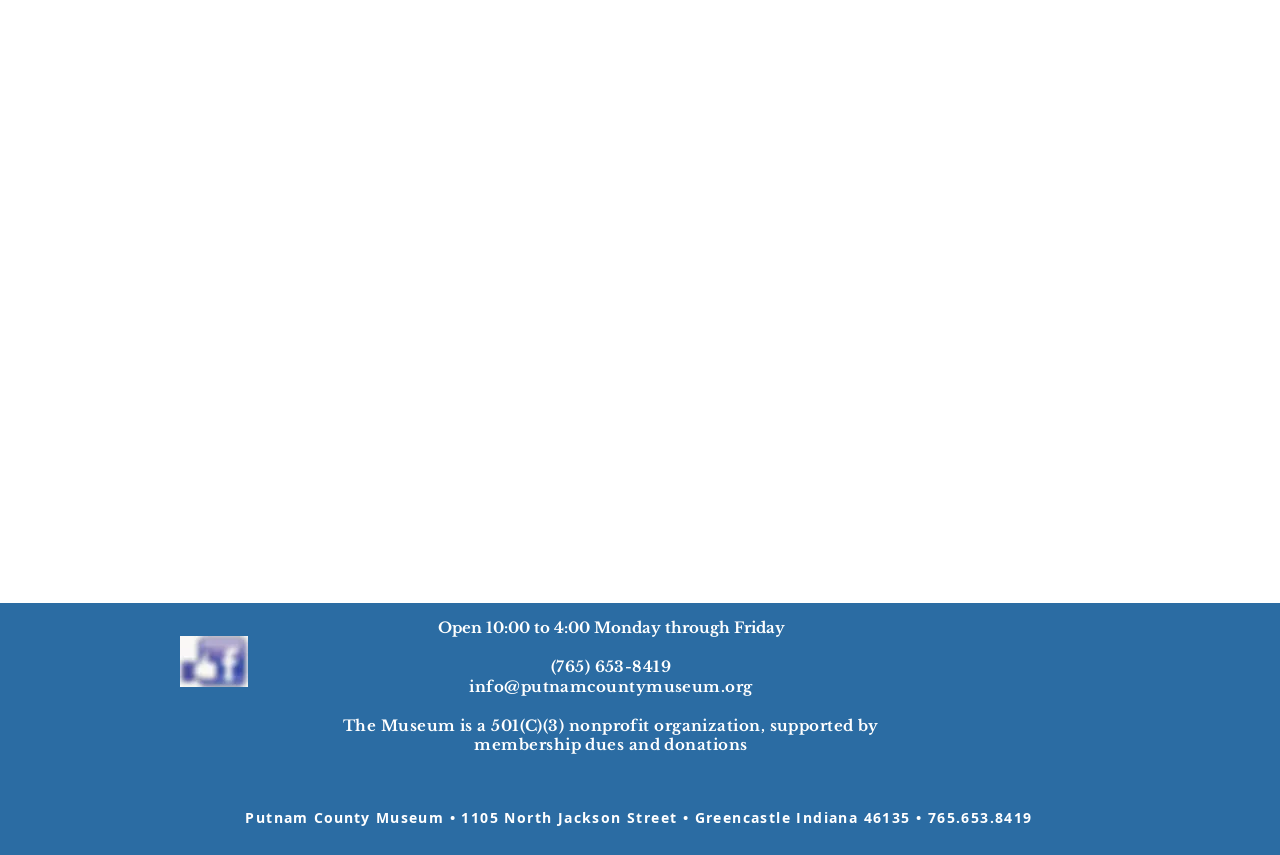Respond to the question below with a single word or phrase:
What is the address of the museum?

1105 North Jackson Street, Greencastle Indiana 46135